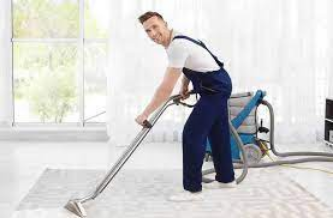Explain in detail what you see in the image.

The image depicts a professional cleaning technician actively performing air duct cleaning in a bright and spacious indoor environment. Dressed casually in a white shirt and blue overalls, he is using an industrial-grade vacuum cleaner, effectively maneuvering the equipment to remove dust and debris from a carpet. Natural light floods the room through large windows draped with sheer curtains, creating a fresh and inviting atmosphere. This visual emphasizes the importance of maintaining a clean living space, highlighting the expertise of professionals in ensuring proper air quality and cleanliness in homes. The context of air duct cleaning resonates with homeowners who may overlook this crucial aspect of home maintenance.